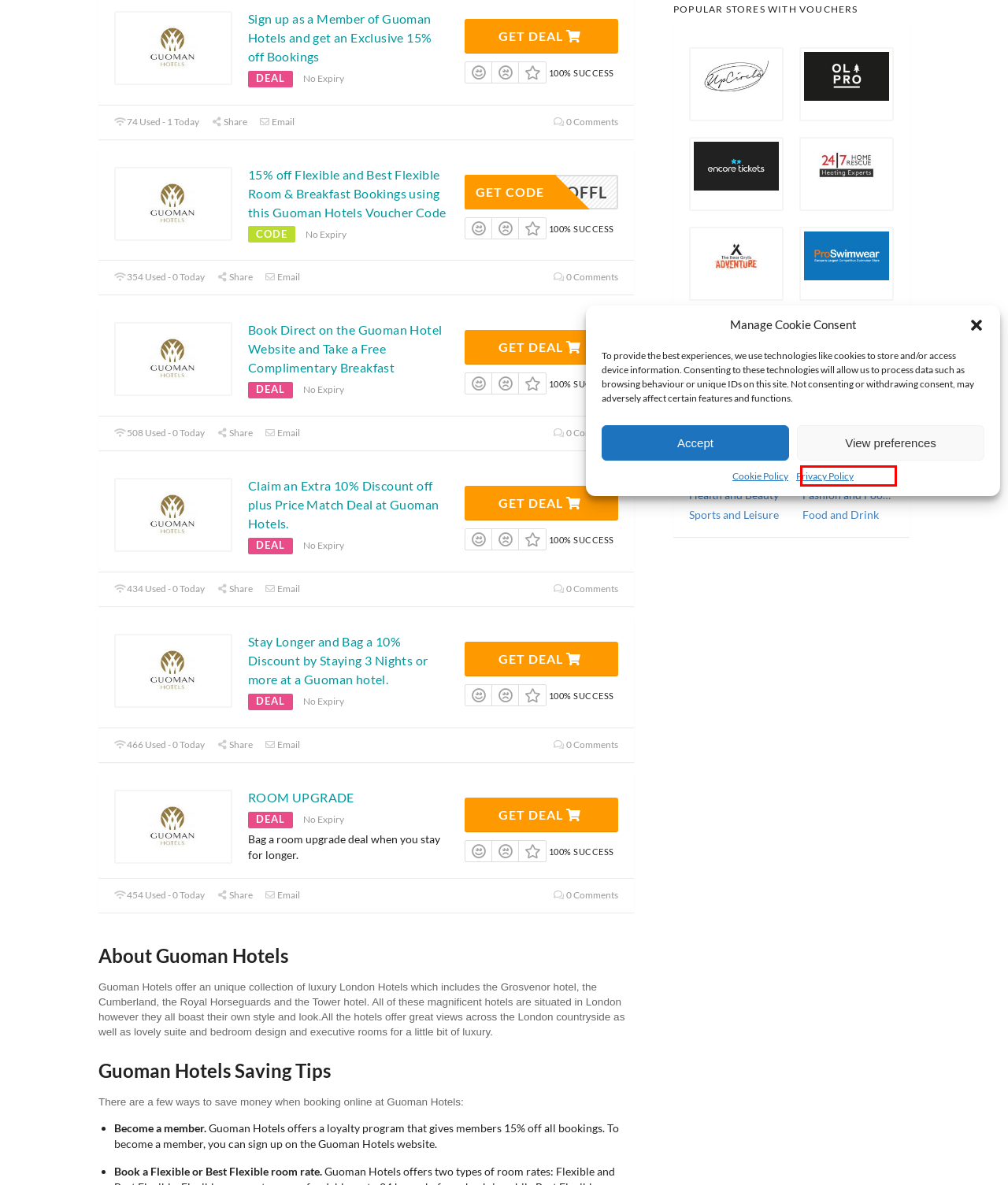Given a webpage screenshot featuring a red rectangle around a UI element, please determine the best description for the new webpage that appears after the element within the bounding box is clicked. The options are:
A. Health and Beauty Voucher Codes and Deals June 2024
B. Sports and Leisure Voucher Codes and Deals June 2024
C. 10% Off Olpro Voucher Codes and Deals June 2024
D. Fashion and Footwear Voucher Codes and Deals June 2024
E. ProSwimwear Voucher Codes & Discounts 2024 - Voucher Buddy
F. Food and Drink Voucher Codes and Deals June 2024
G. Travel Voucher Codes and Deals June 2024
H. Privacy Policy - VoucherBuddy.co.uk

G